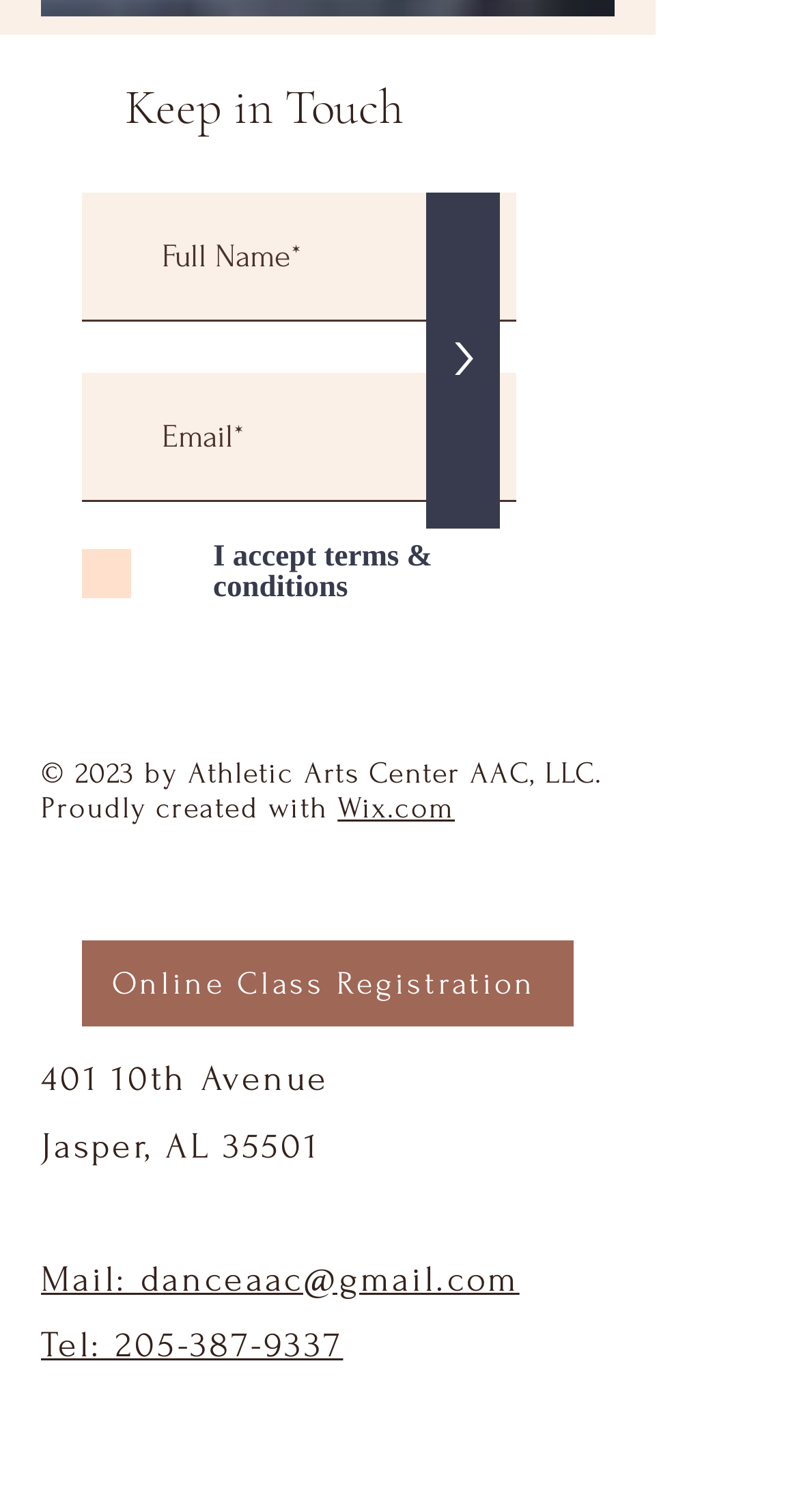Determine the bounding box coordinates of the clickable element necessary to fulfill the instruction: "Check terms and conditions". Provide the coordinates as four float numbers within the 0 to 1 range, i.e., [left, top, right, bottom].

[0.103, 0.371, 0.136, 0.389]